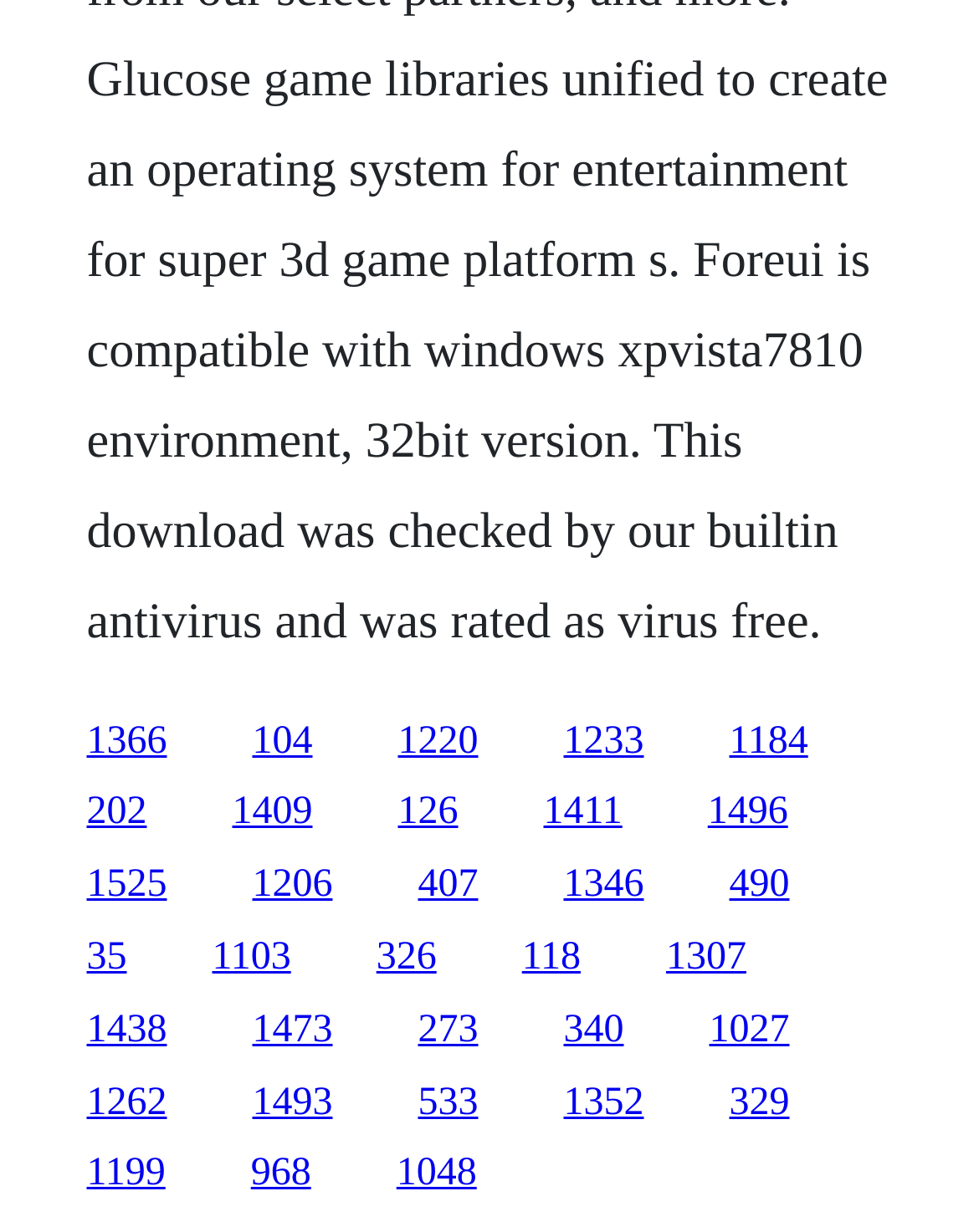Highlight the bounding box coordinates of the element you need to click to perform the following instruction: "visit the third link."

[0.406, 0.584, 0.488, 0.618]